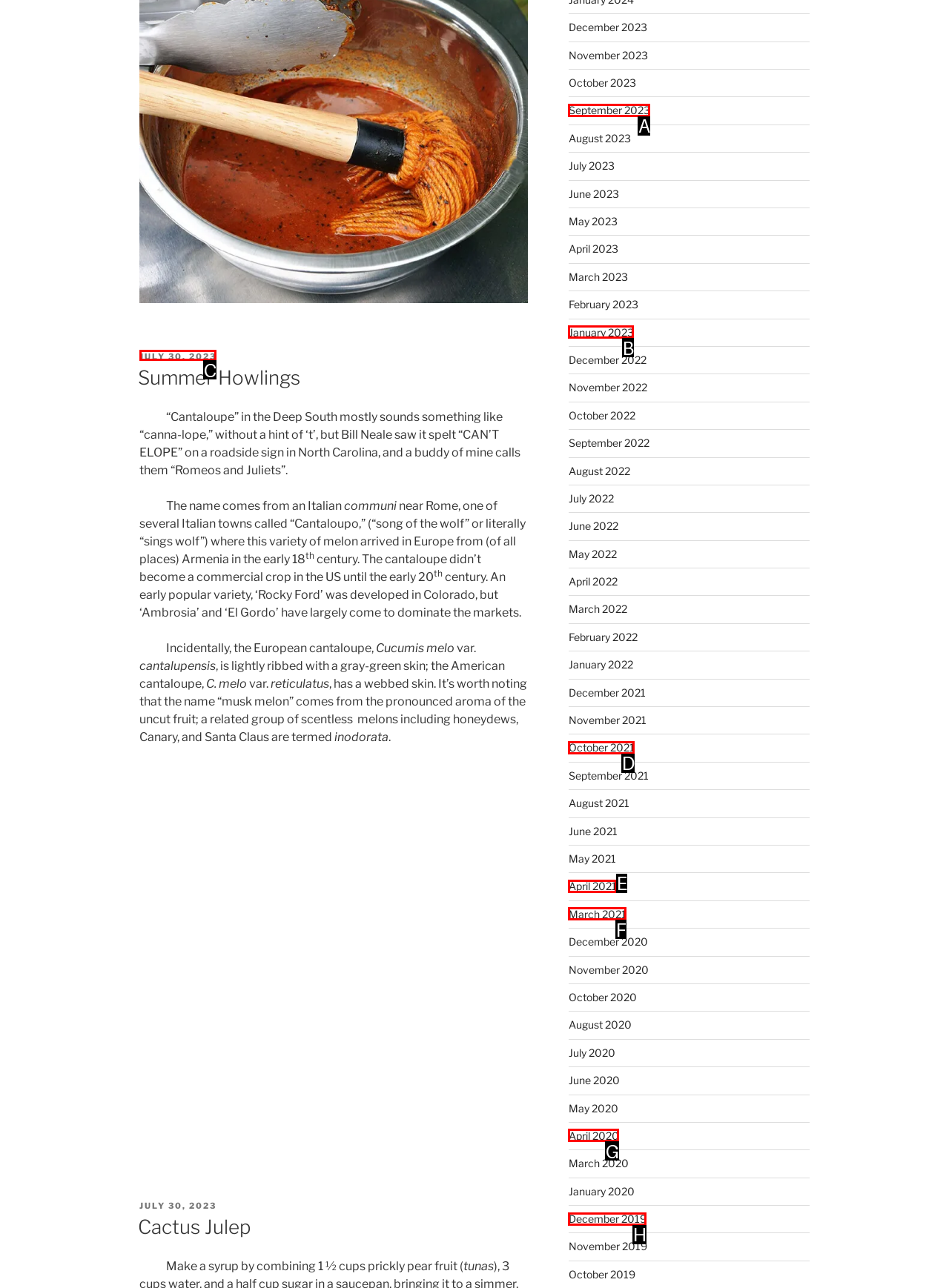Which option should be clicked to complete this task: Click on the 'JULY 30, 2023' link
Reply with the letter of the correct choice from the given choices.

C